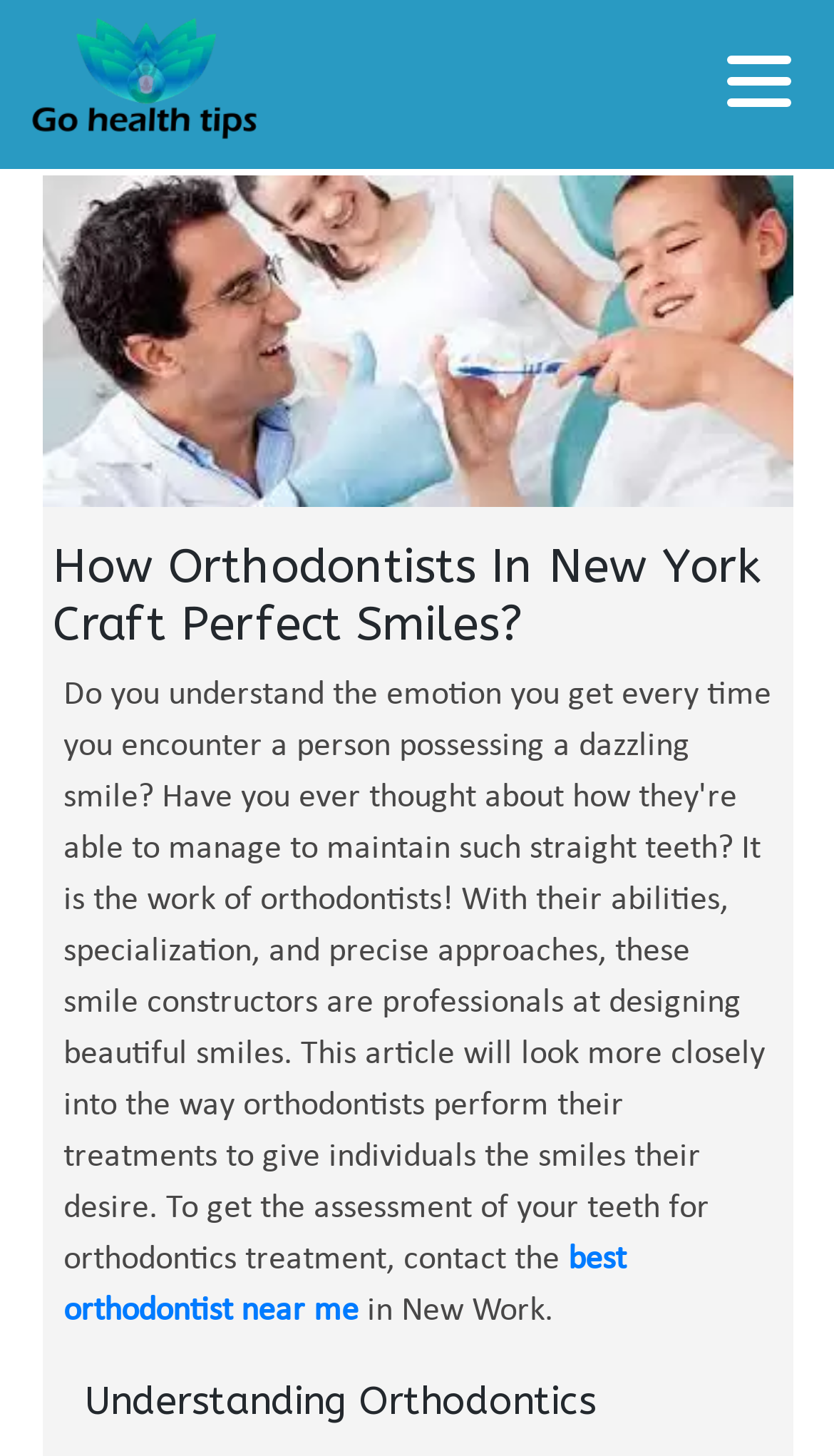Identify the bounding box coordinates for the UI element described as: "best orthodontist near me".

[0.076, 0.854, 0.75, 0.912]